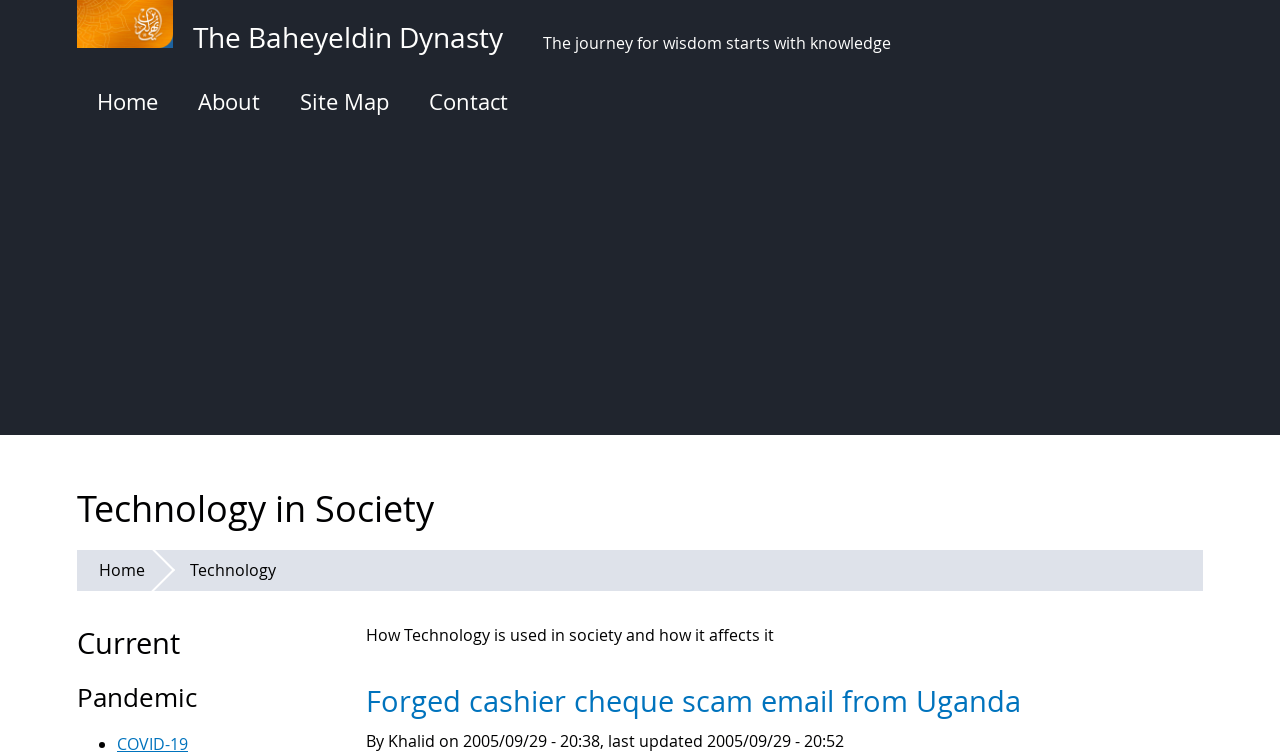Explain the webpage in detail.

The webpage is about "Technology in Society" and the "Baheyeldin Dynasty". At the top-left corner, there is a link to "Skip to main content". Below it, there is a site header banner that spans the entire width of the page. Within the banner, there are several links, including "Home", "About", "Site Map", and "Contact", arranged horizontally. To the right of the "Home" link, there is a static text that reads "The journey for wisdom starts with knowledge".

Below the banner, there is an advertisement iframe that takes up most of the width of the page. Below the advertisement, there is a heading that reads "Technology in Society". To the right of the heading, there is a navigation section with links to "Home" and "Technology".

The main content of the page appears to be a series of articles or blog posts. The first article has a heading that reads "Forged cashier cheque scam email from Uganda" and a link to the article. Below the heading, there is a static text that summarizes the article, which is about how technology is used in society and its effects. The article also has a footer section with information about the author and the date of publication.

To the left of the article, there are two headings, "Current" and "Pandemic", which may be categories or tags for the articles. At the very bottom of the page, there is a link to "COVID-19".